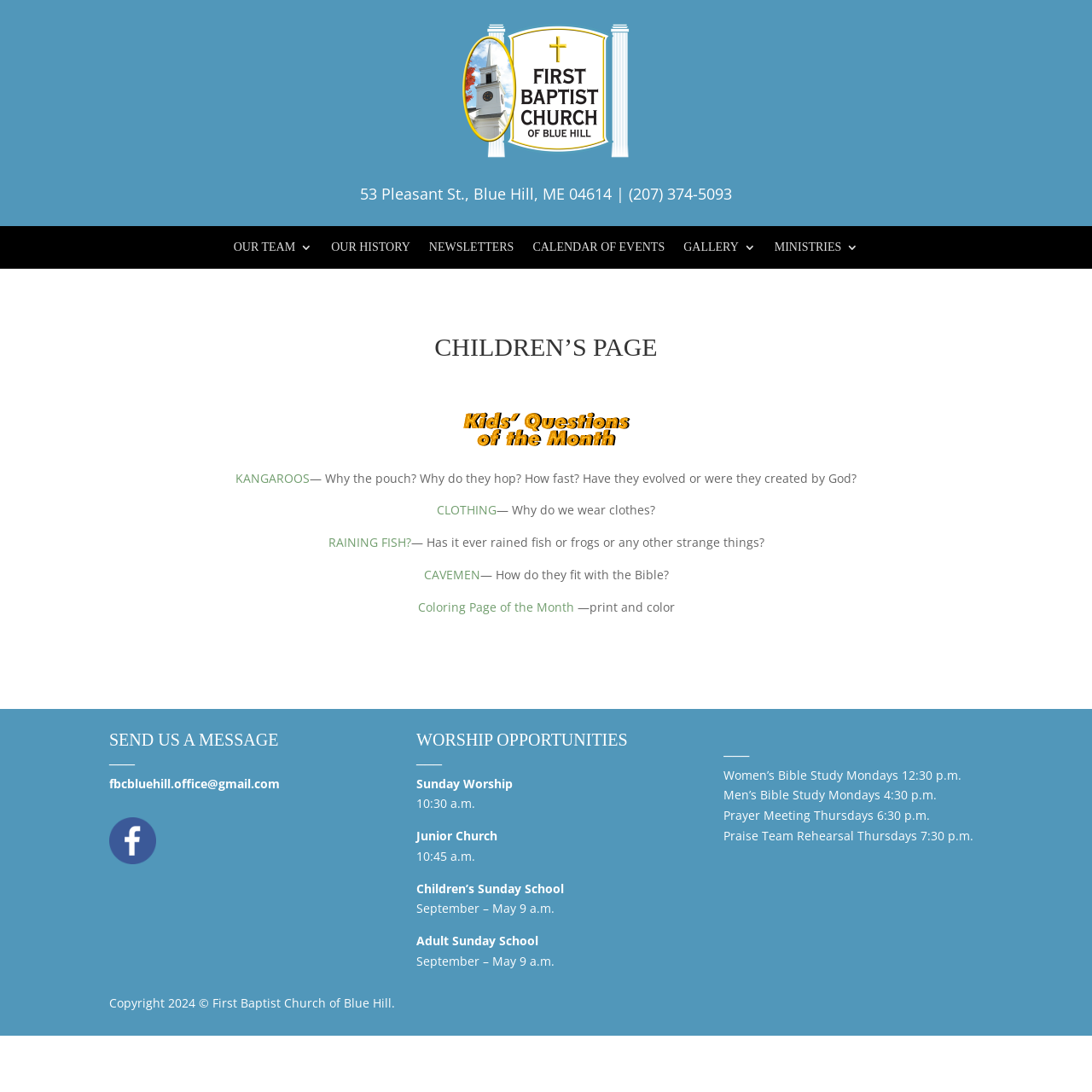Show the bounding box coordinates of the element that should be clicked to complete the task: "Click the 'KANGAROOS' link".

[0.216, 0.43, 0.284, 0.445]